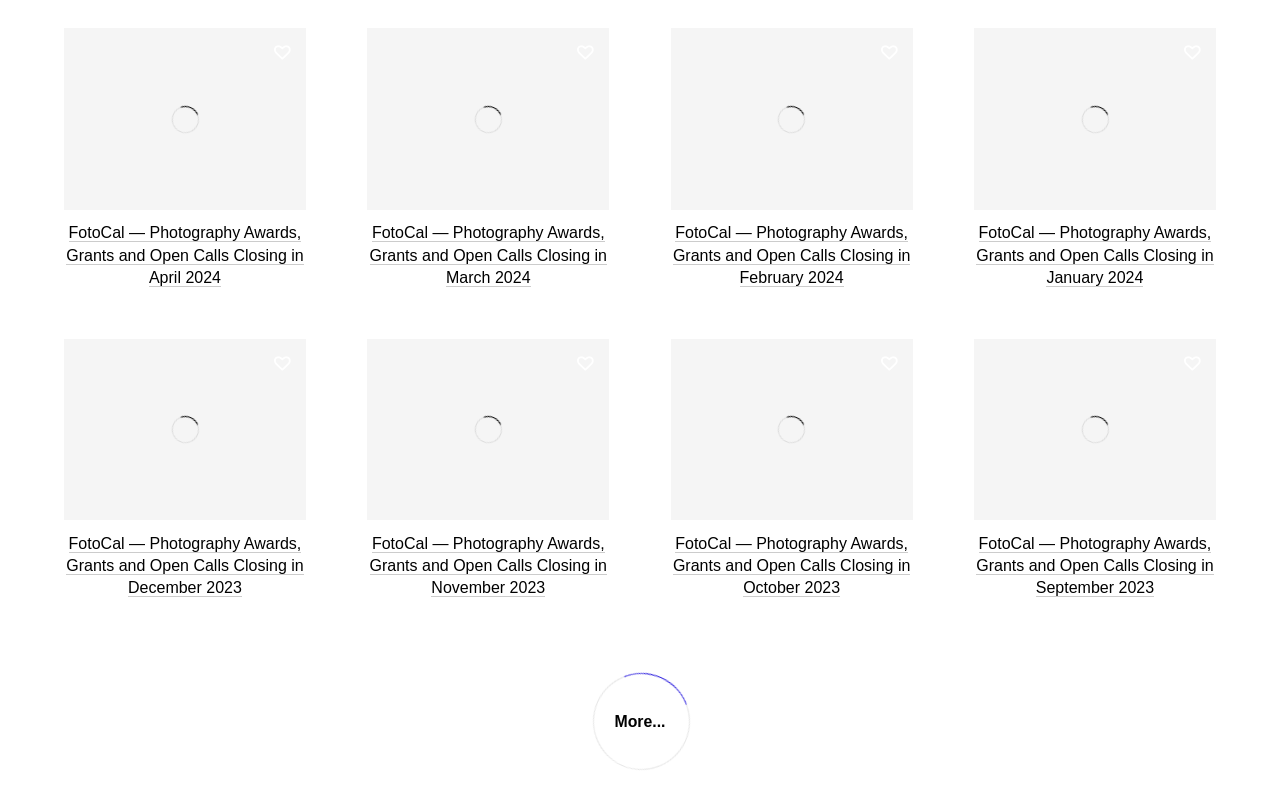Identify the bounding box coordinates of the section that should be clicked to achieve the task described: "Click the 'Resources' link".

None